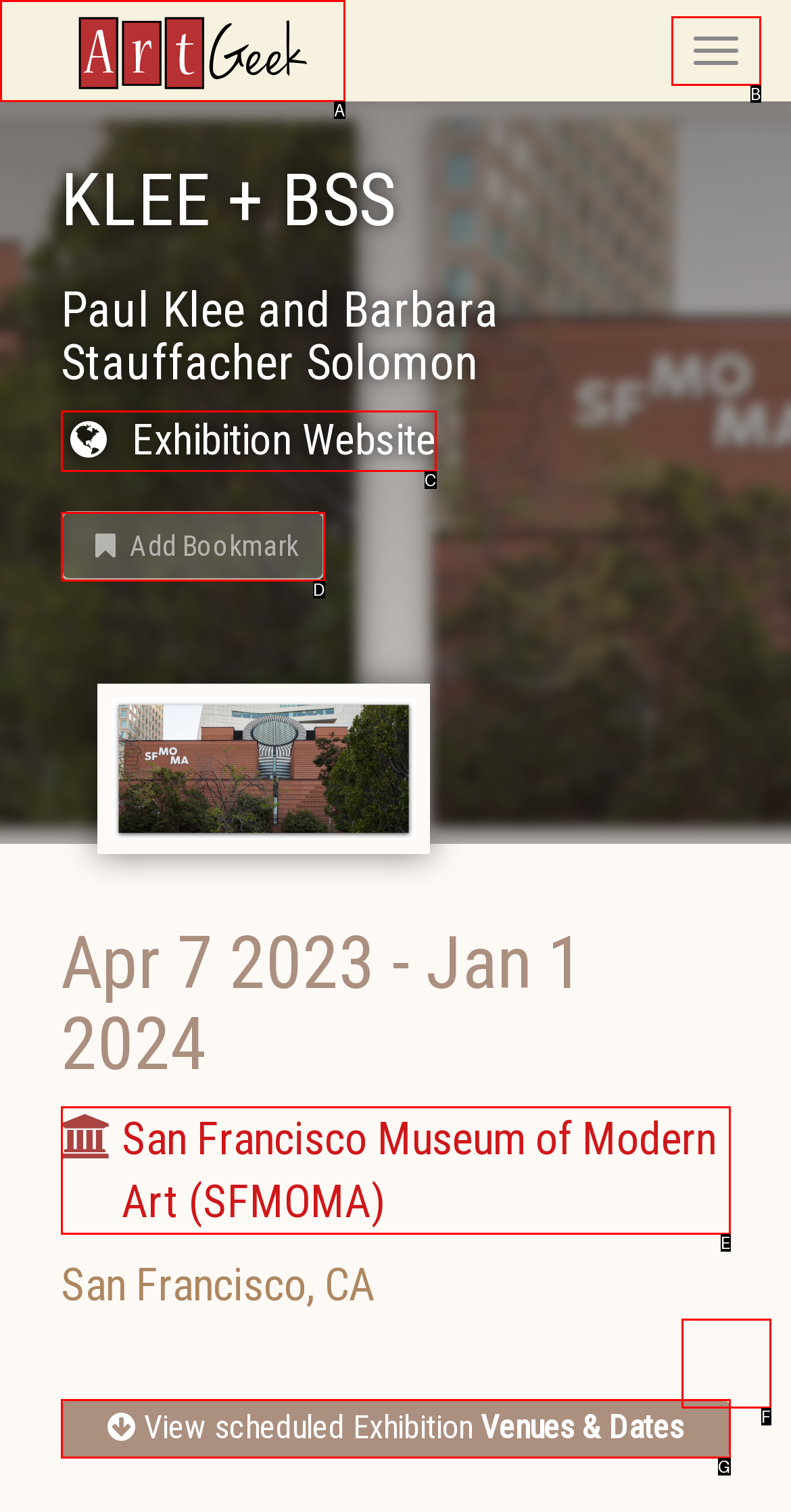From the available choices, determine which HTML element fits this description: ArtGeek Respond with the correct letter.

A